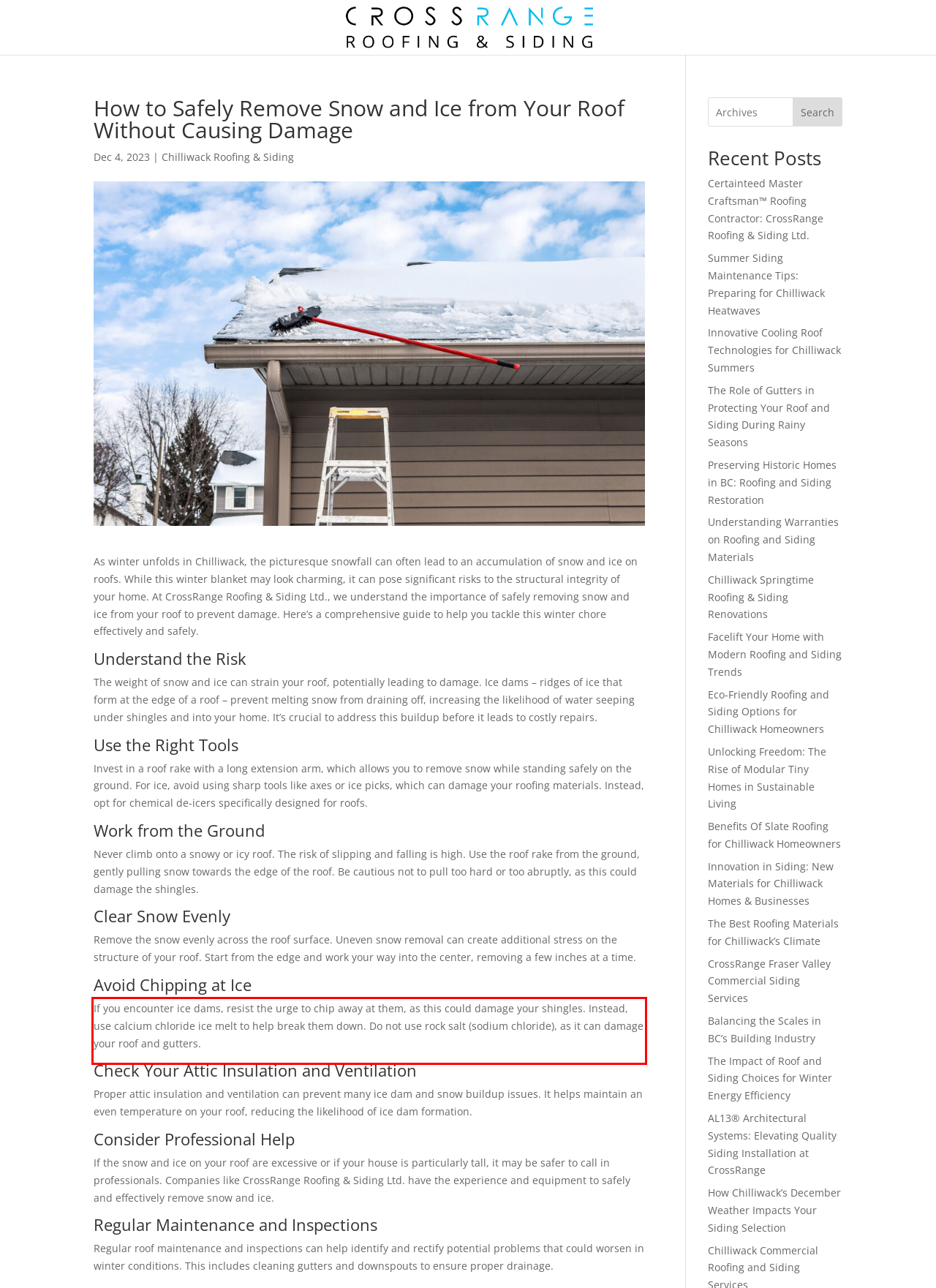Within the screenshot of the webpage, there is a red rectangle. Please recognize and generate the text content inside this red bounding box.

If you encounter ice dams, resist the urge to chip away at them, as this could damage your shingles. Instead, use calcium chloride ice melt to help break them down. Do not use rock salt (sodium chloride), as it can damage your roof and gutters.